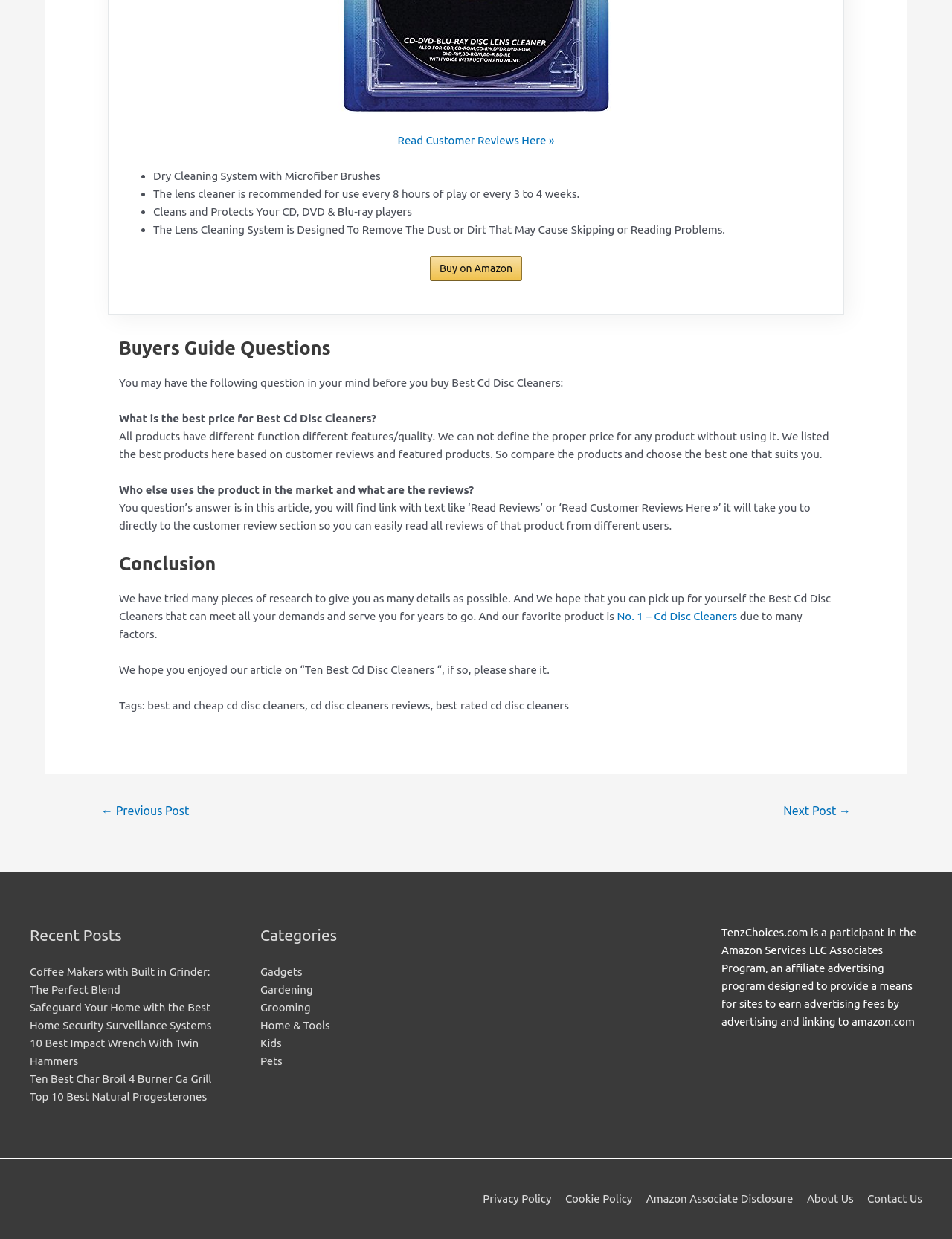Bounding box coordinates are specified in the format (top-left x, top-left y, bottom-right x, bottom-right y). All values are floating point numbers bounded between 0 and 1. Please provide the bounding box coordinate of the region this sentence describes: About Us

[0.836, 0.962, 0.897, 0.972]